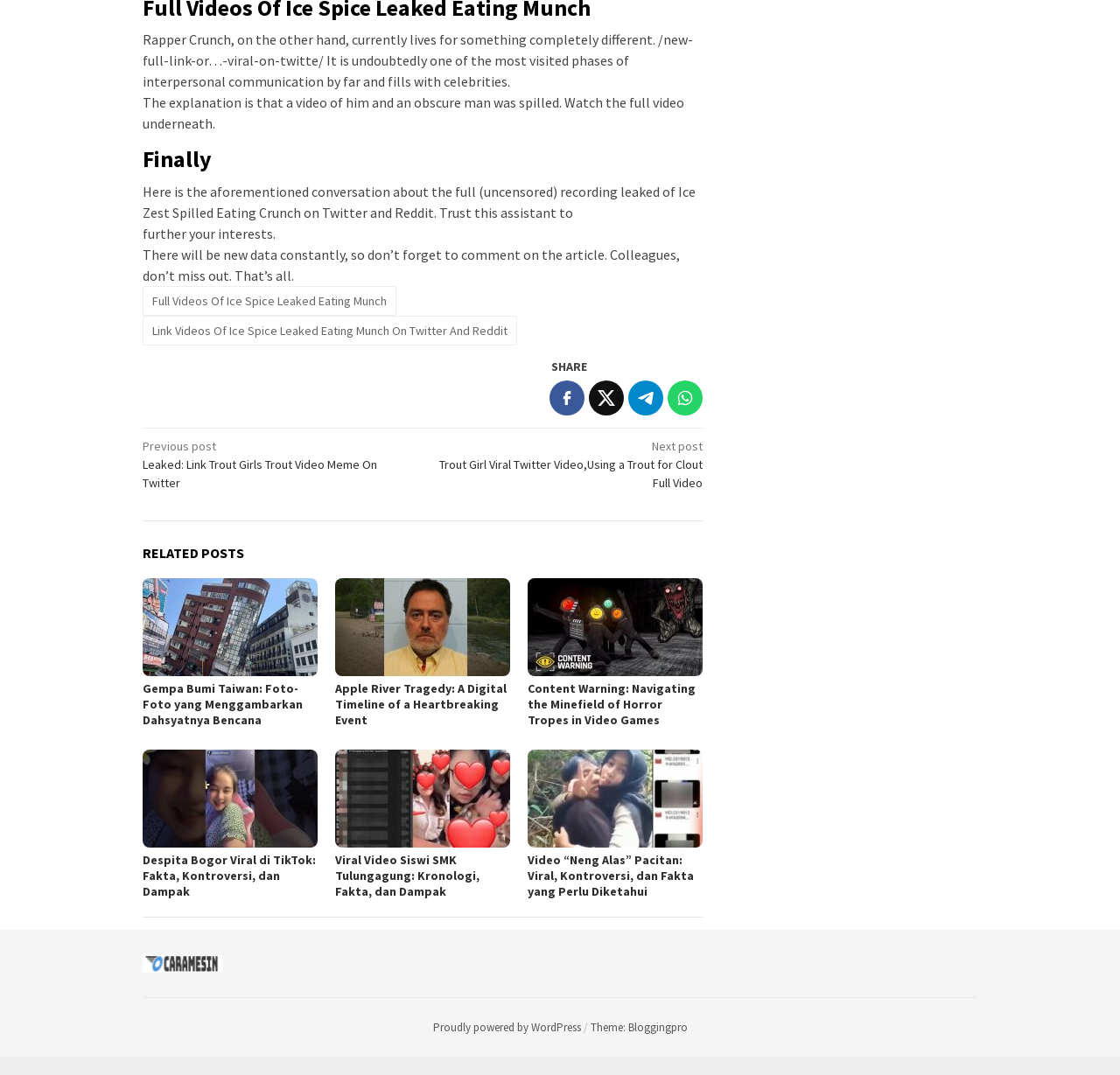What is the purpose of the 'SHARE' button?
Based on the screenshot, answer the question with a single word or phrase.

To share the article